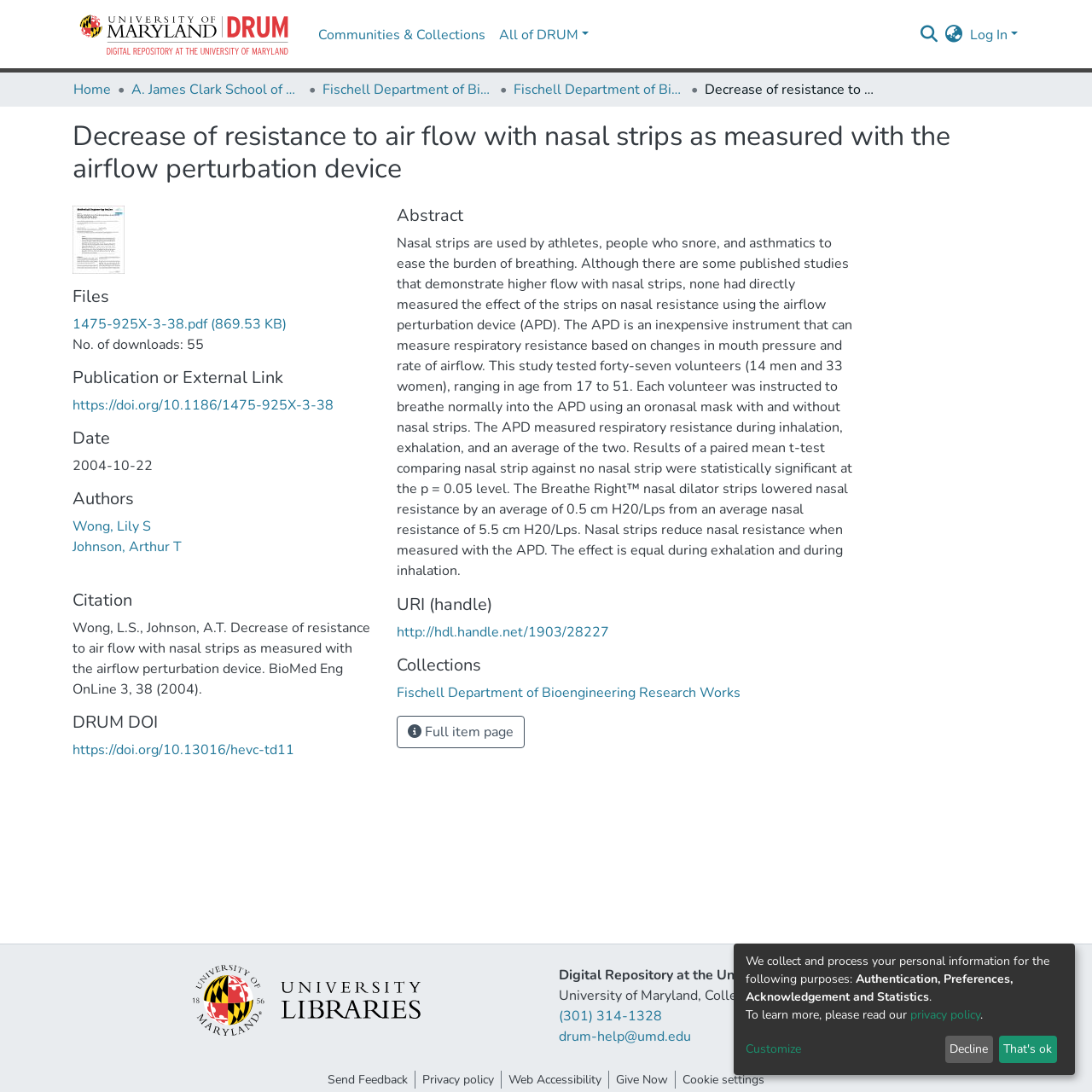Locate the bounding box coordinates of the clickable part needed for the task: "View the search form".

None